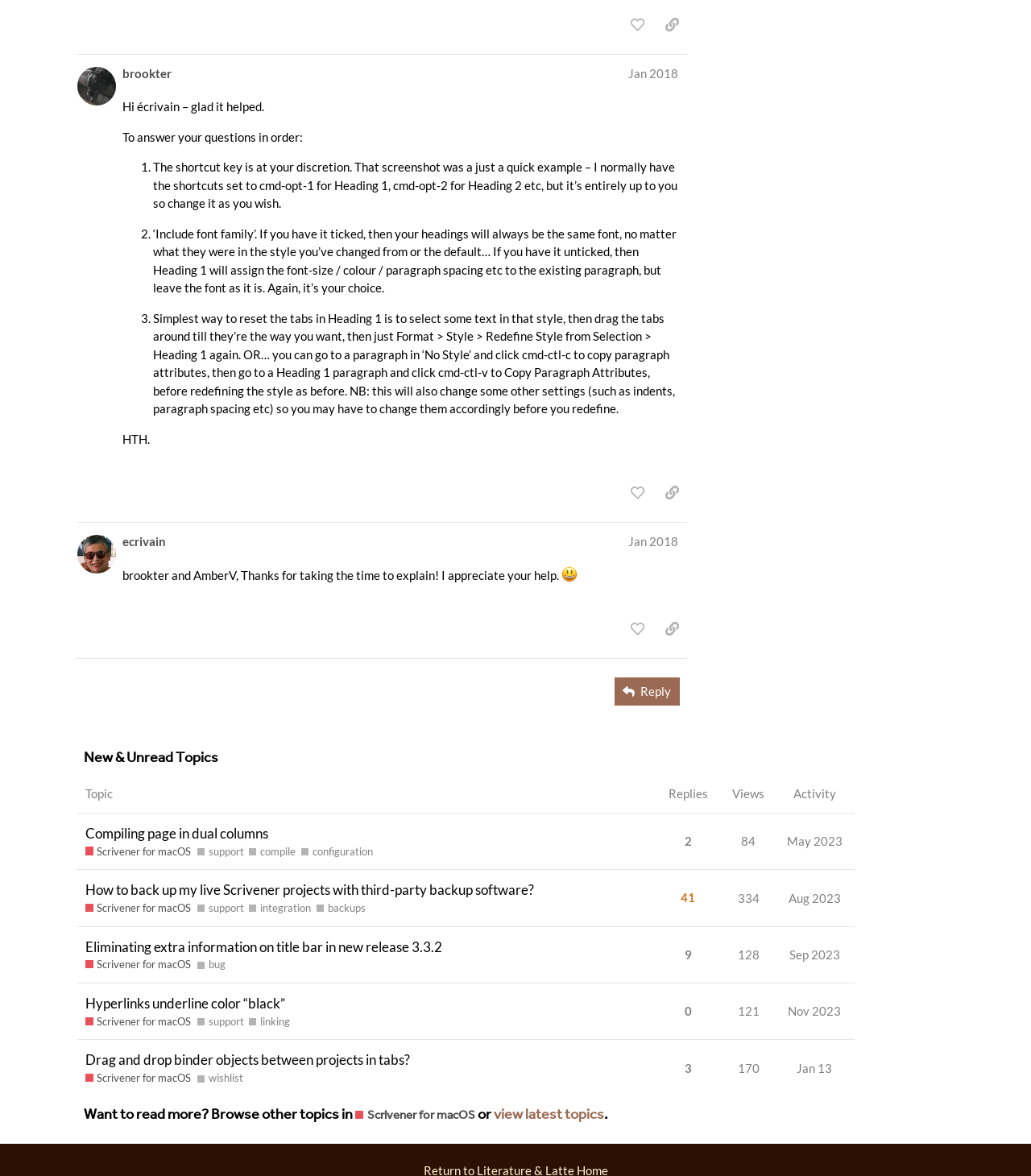What is the topic title of the third topic?
Based on the image, answer the question with as much detail as possible.

I looked at the third row in the table and found the gridcell with the heading element containing the text 'How to back up my live Scrivener projects with third-party backup software?', which is the topic title of the third topic.